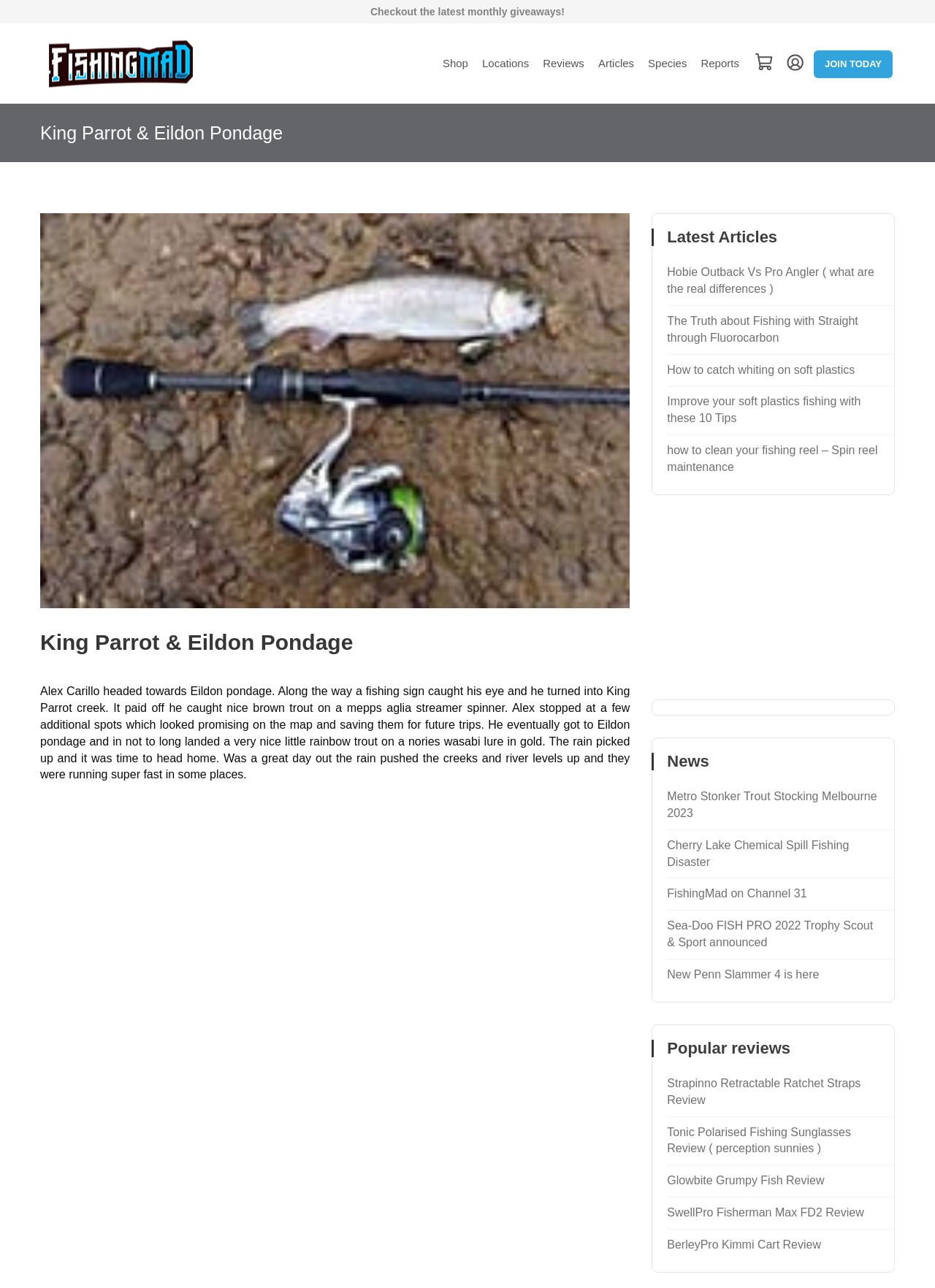Given the element description Glowbite Grumpy Fish Review, specify the bounding box coordinates of the corresponding UI element in the format (top-left x, top-left y, bottom-right x, bottom-right y). All values must be between 0 and 1.

[0.714, 0.905, 0.951, 0.929]